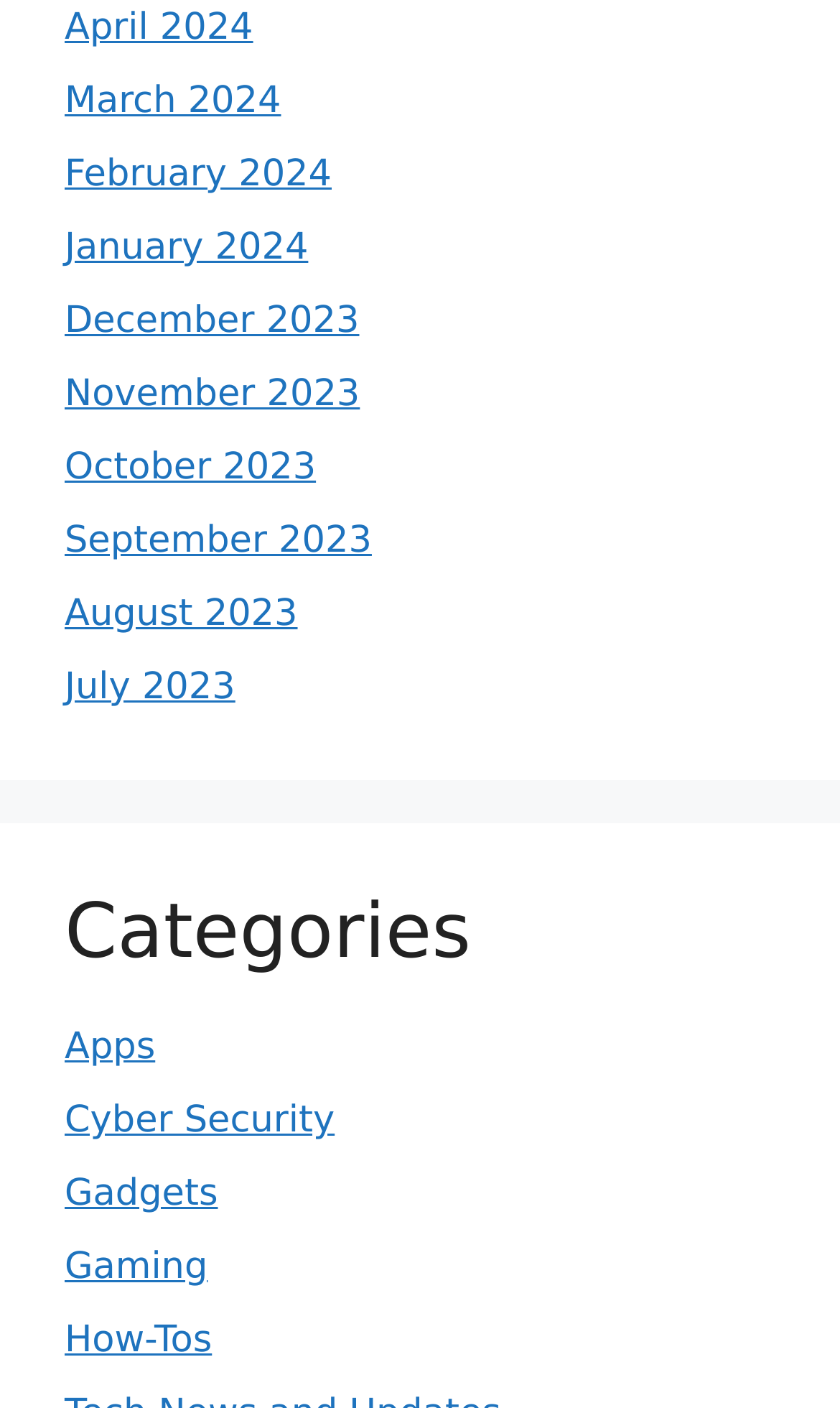Pinpoint the bounding box coordinates of the element to be clicked to execute the instruction: "Browse Categories".

[0.077, 0.631, 0.923, 0.696]